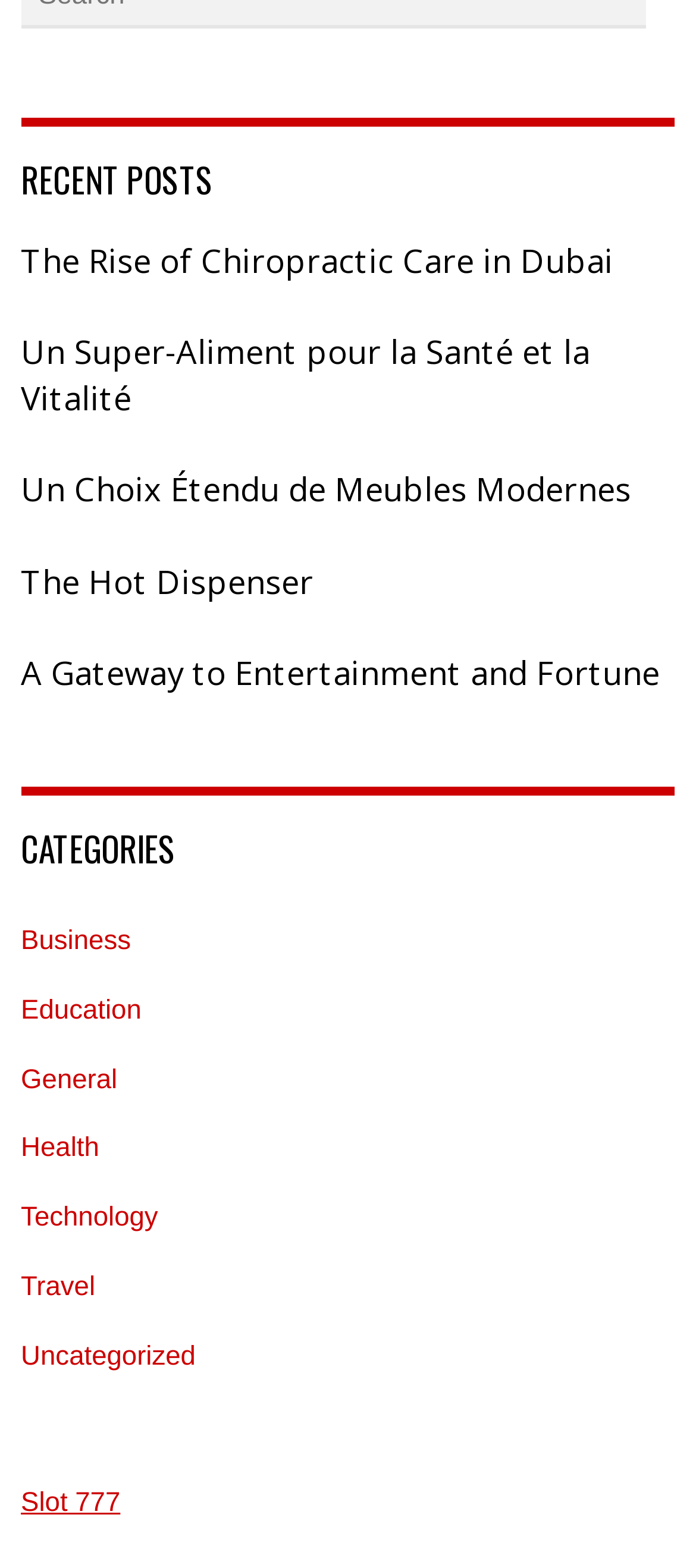Given the description of a UI element: "The Hot Dispenser", identify the bounding box coordinates of the matching element in the webpage screenshot.

[0.03, 0.357, 0.97, 0.386]